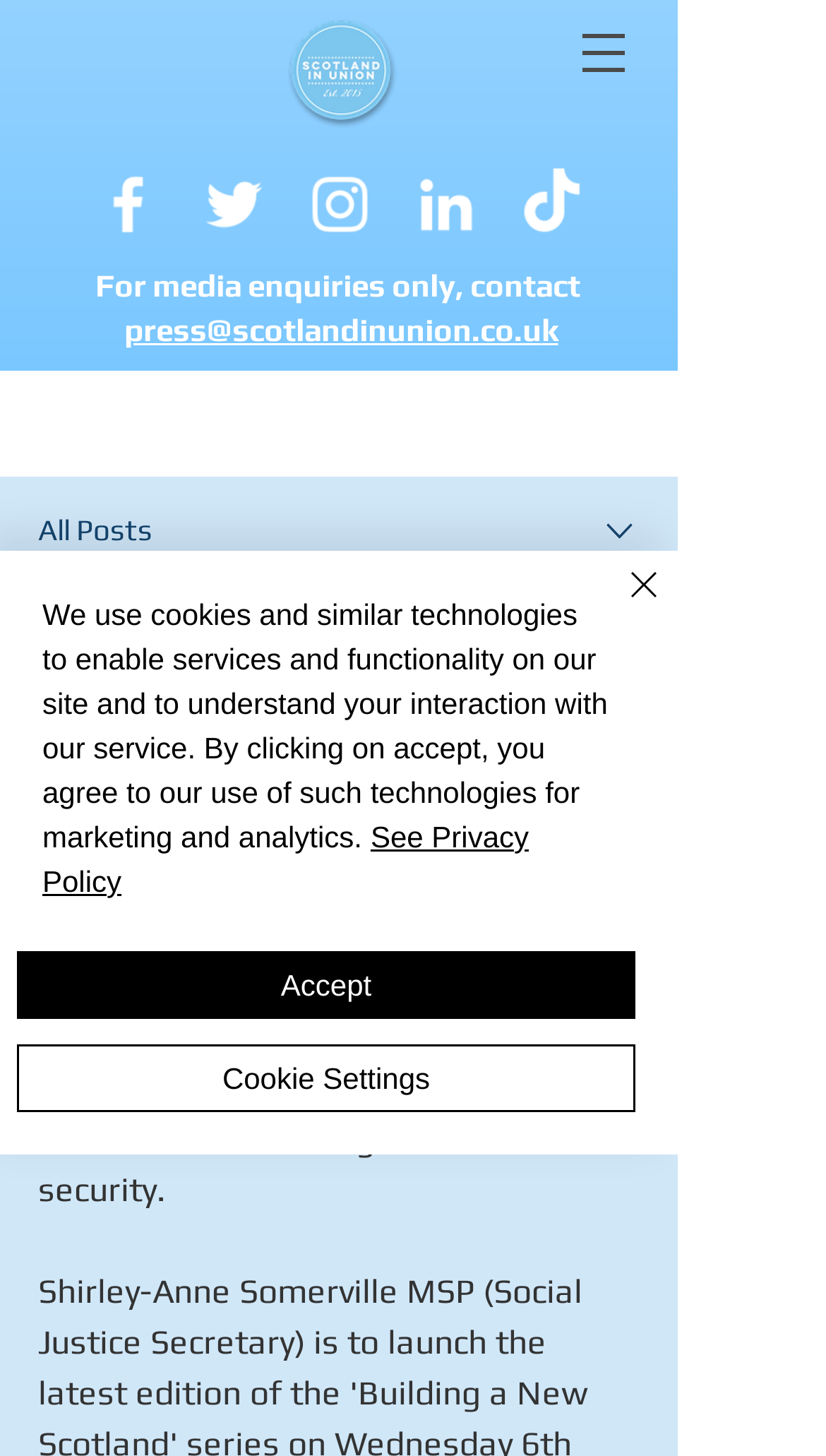Please locate the clickable area by providing the bounding box coordinates to follow this instruction: "Click the LinkedIn icon".

[0.495, 0.115, 0.585, 0.166]